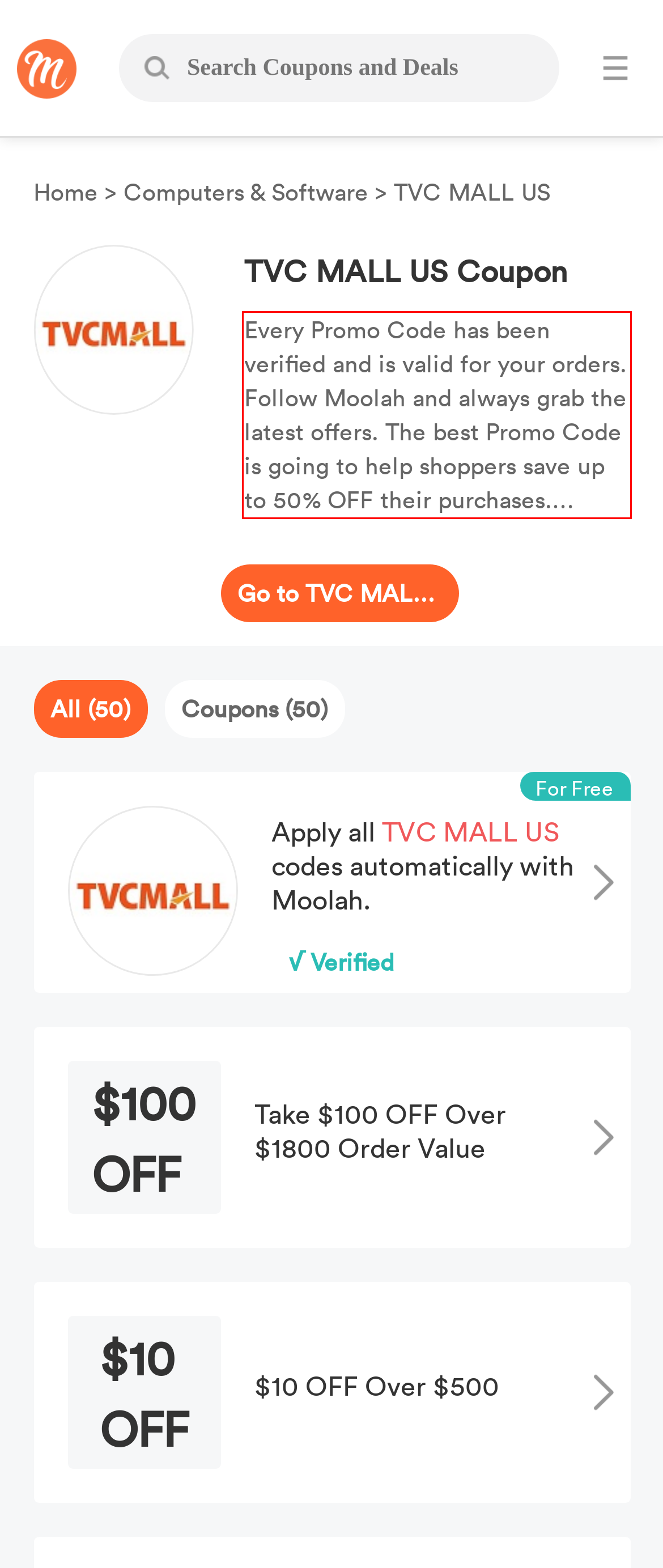Please examine the webpage screenshot and extract the text within the red bounding box using OCR.

Every Promo Code has been verified and is valid for your orders. Follow Moolah and always grab the latest offers. The best Promo Code is going to help shoppers save up to 50% OFF their purchases. Moolah is committed to collecting the best deals for people who are searching for Promo Code.